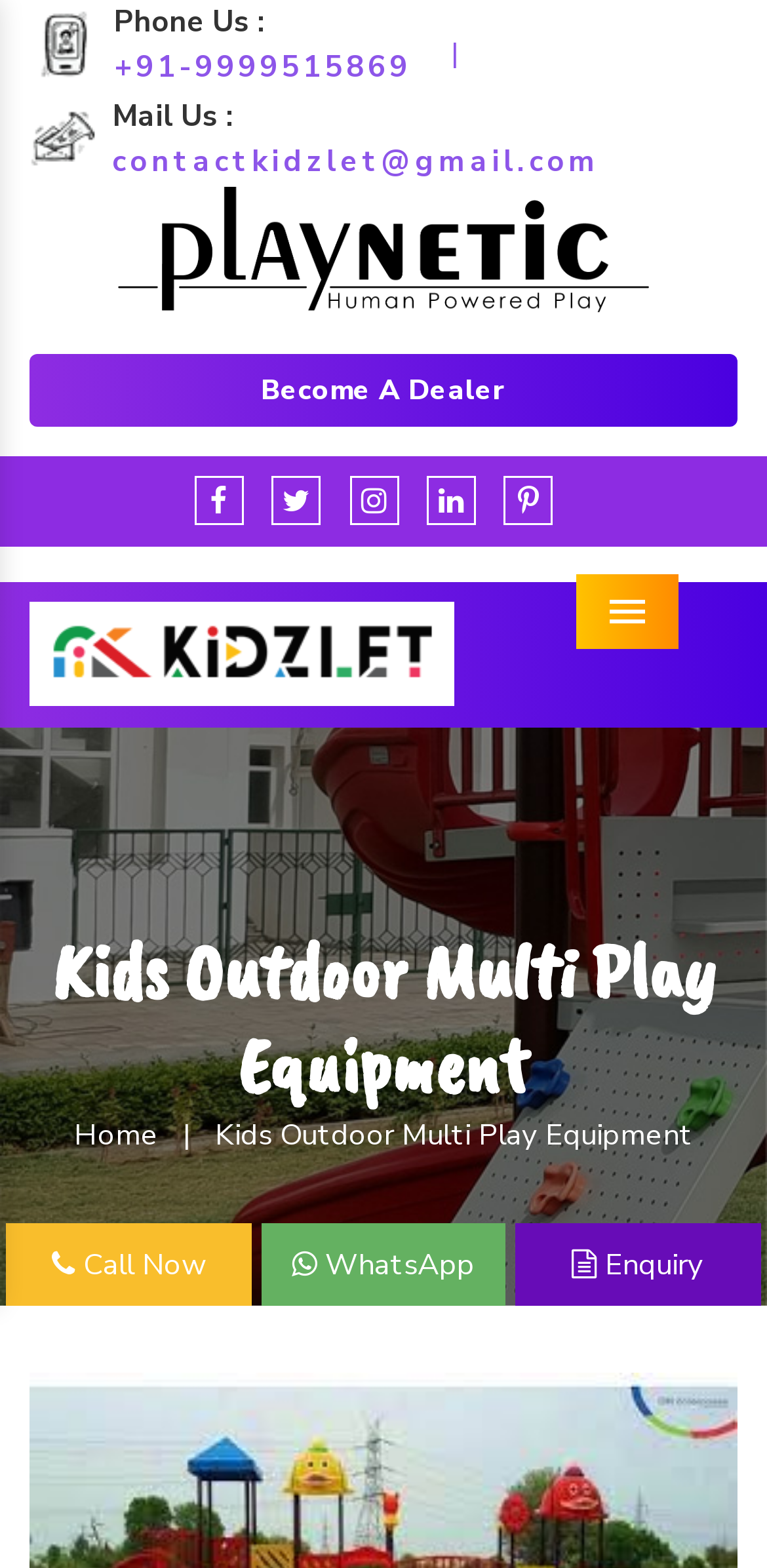Find the bounding box coordinates for the element described here: "Become A Dealer".

[0.038, 0.226, 0.962, 0.273]